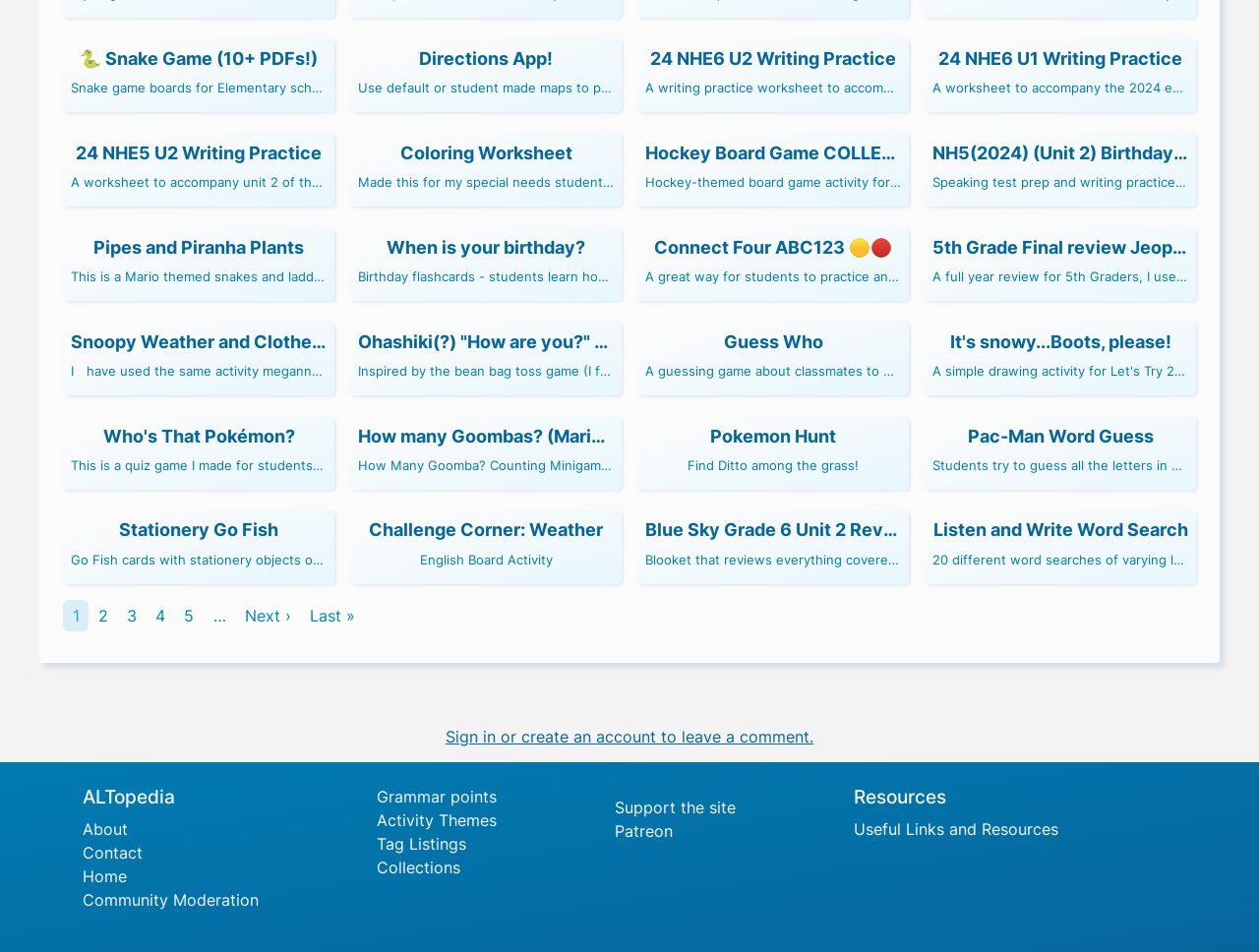From the webpage screenshot, predict the bounding box of the UI element that matches this description: "Aesthetics".

None